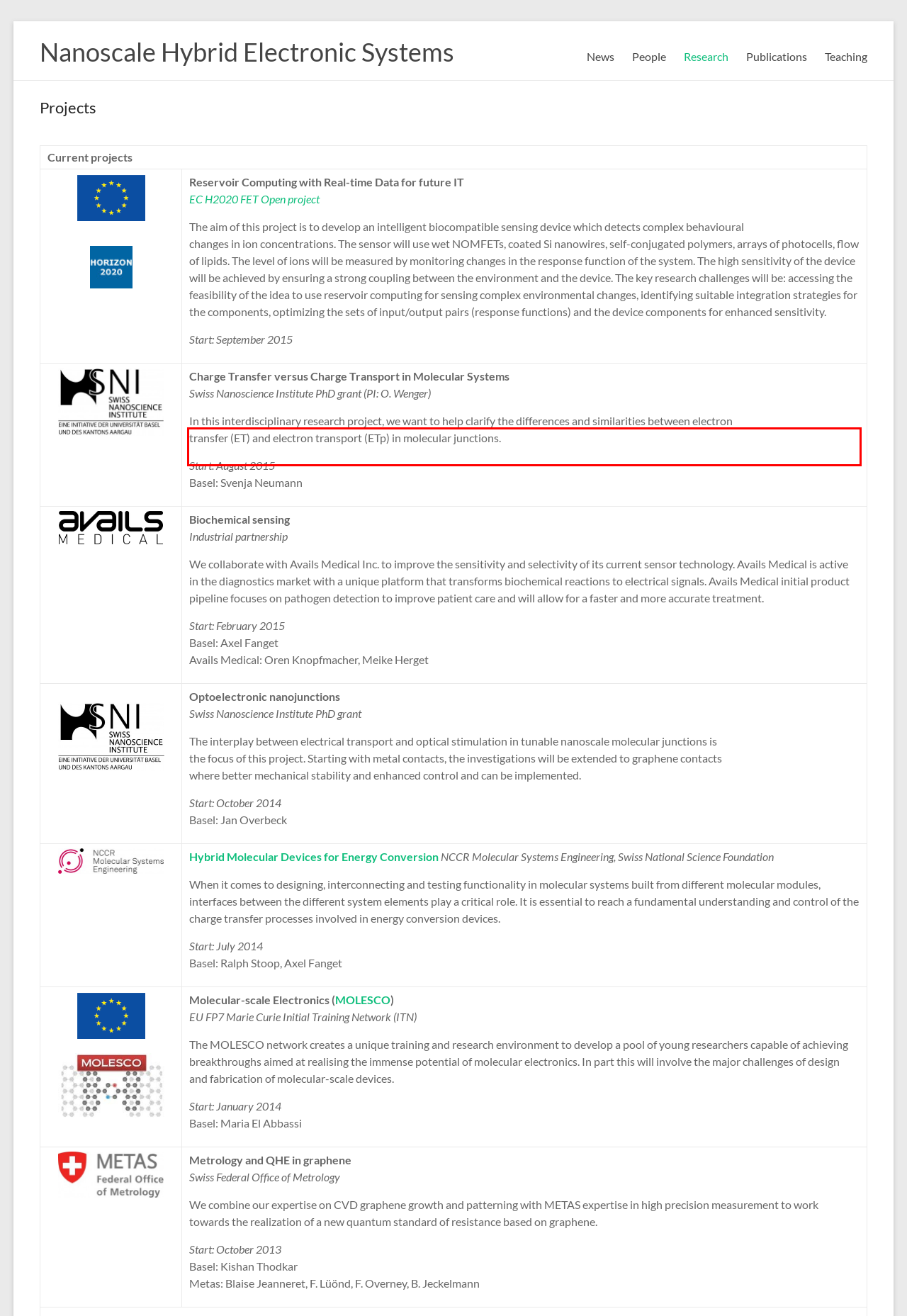Please perform OCR on the UI element surrounded by the red bounding box in the given webpage screenshot and extract its text content.

In this interdisciplinary research project, we want to help clarify the differences and similarities between electron transfer (ET) and electron transport (ETp) in molecular junctions.